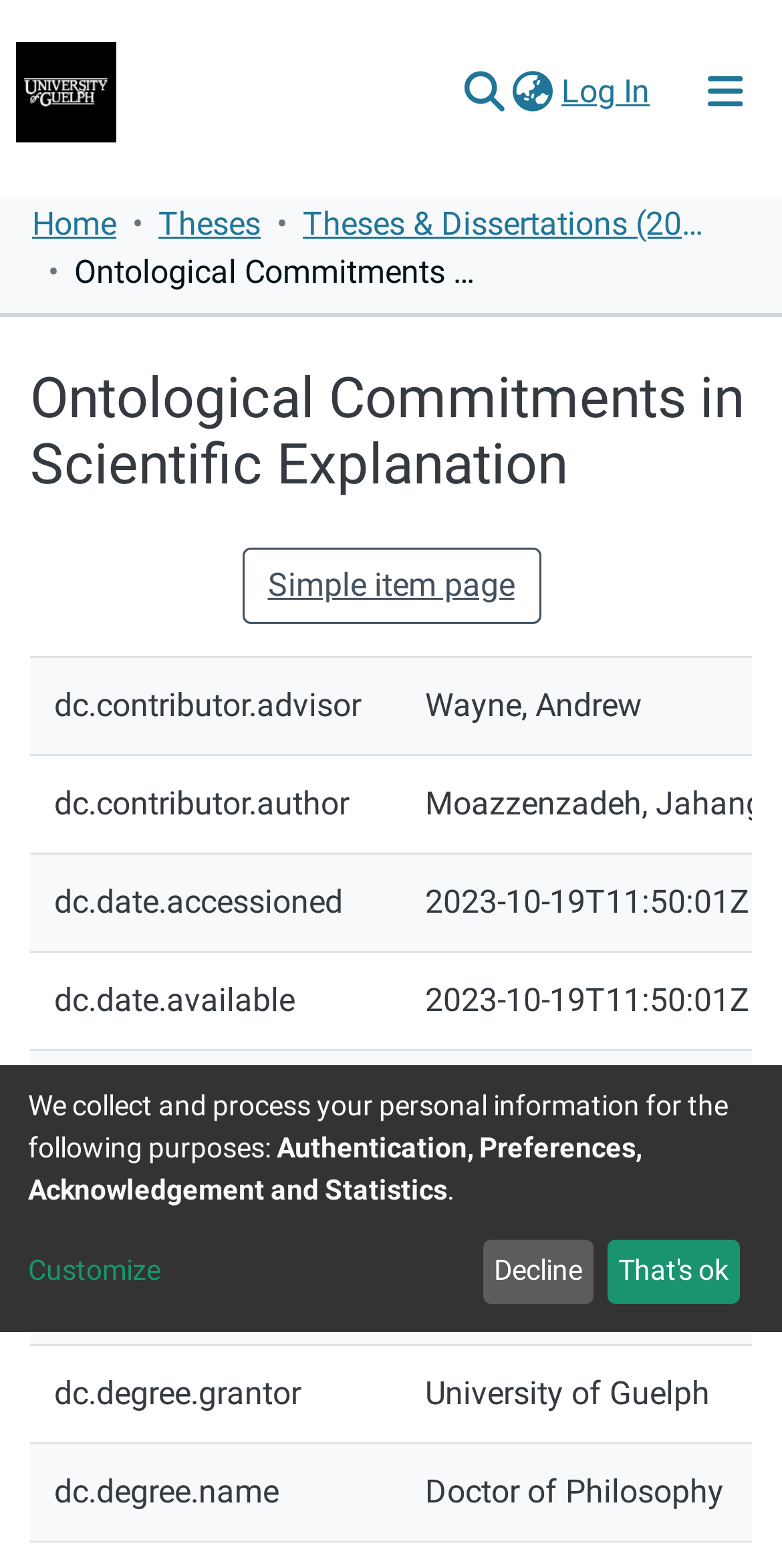Your task is to extract the text of the main heading from the webpage.

Ontological Commitments in Scientific Explanation